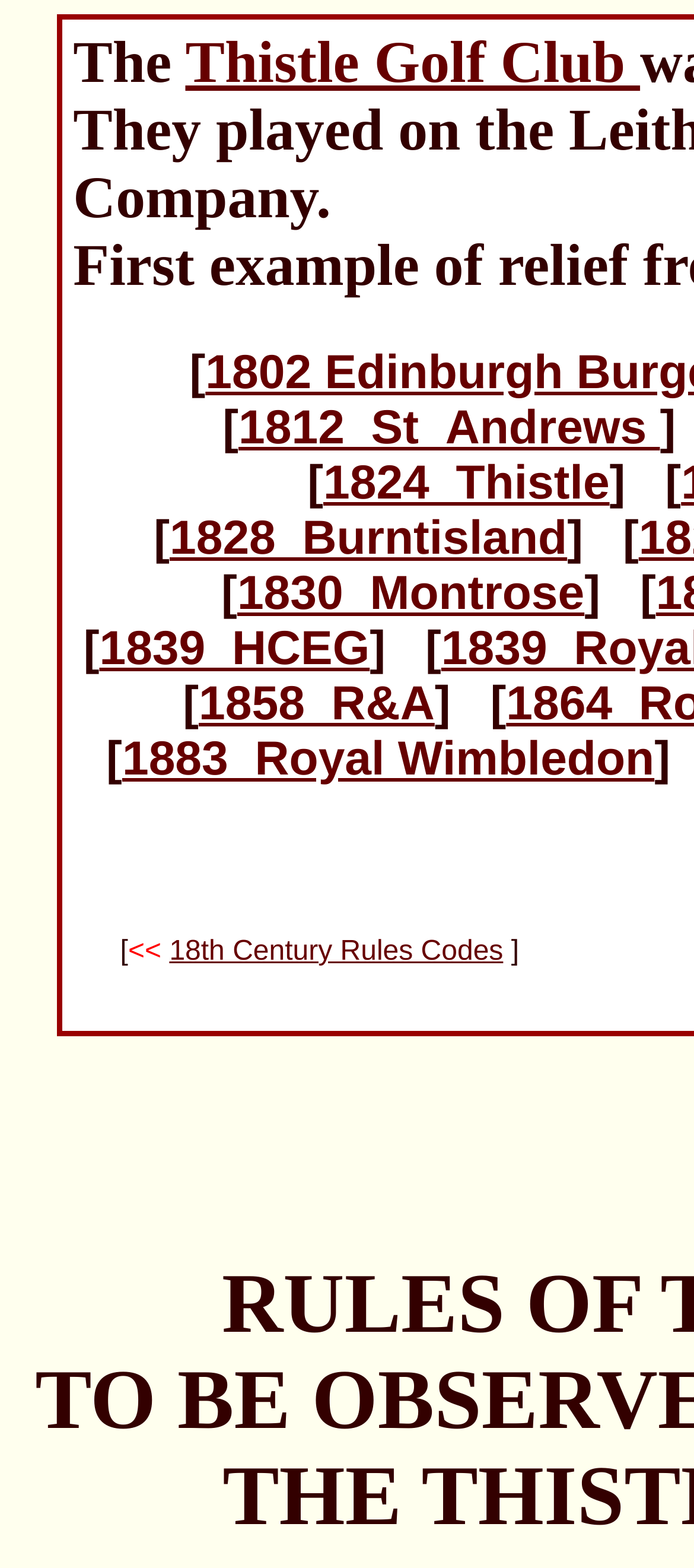Generate a thorough caption detailing the webpage content.

The webpage is about the "Rules of Golf" in 1824. At the top, there is a prominent link to "Thistle Golf Club" that spans almost the entire width of the page. Below it, there are several links arranged in a vertical column, each related to a specific year or location in the history of golf rules. These links include "1812_St_Andrews", "1824_Thistle", "1828_Burntisland", "1830_Montrose", "1839_HCEG", and "1858_R&A". 

To the right of the "1858_R&A" link, there is another link to "1883_Royal Wimbledon". Below this link, there is a subsidiary link to "18th Century Rules Codes". Overall, the webpage appears to be a collection of links to historical golf rules and codes, organized chronologically.